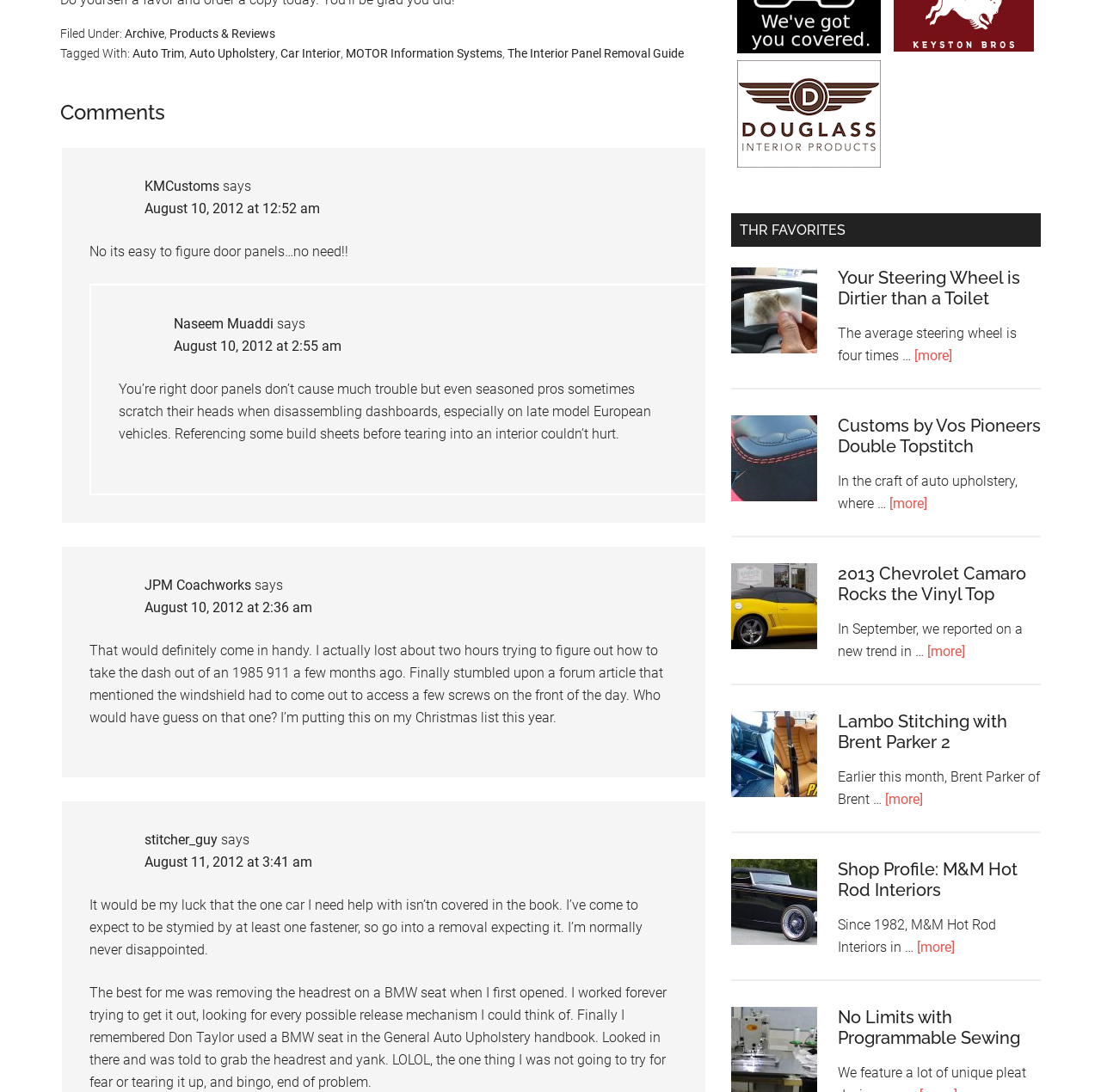Locate the bounding box coordinates of the clickable region necessary to complete the following instruction: "Check out 'Douglass Interior Products'". Provide the coordinates in the format of four float numbers between 0 and 1, i.e., [left, top, right, bottom].

[0.669, 0.055, 0.8, 0.154]